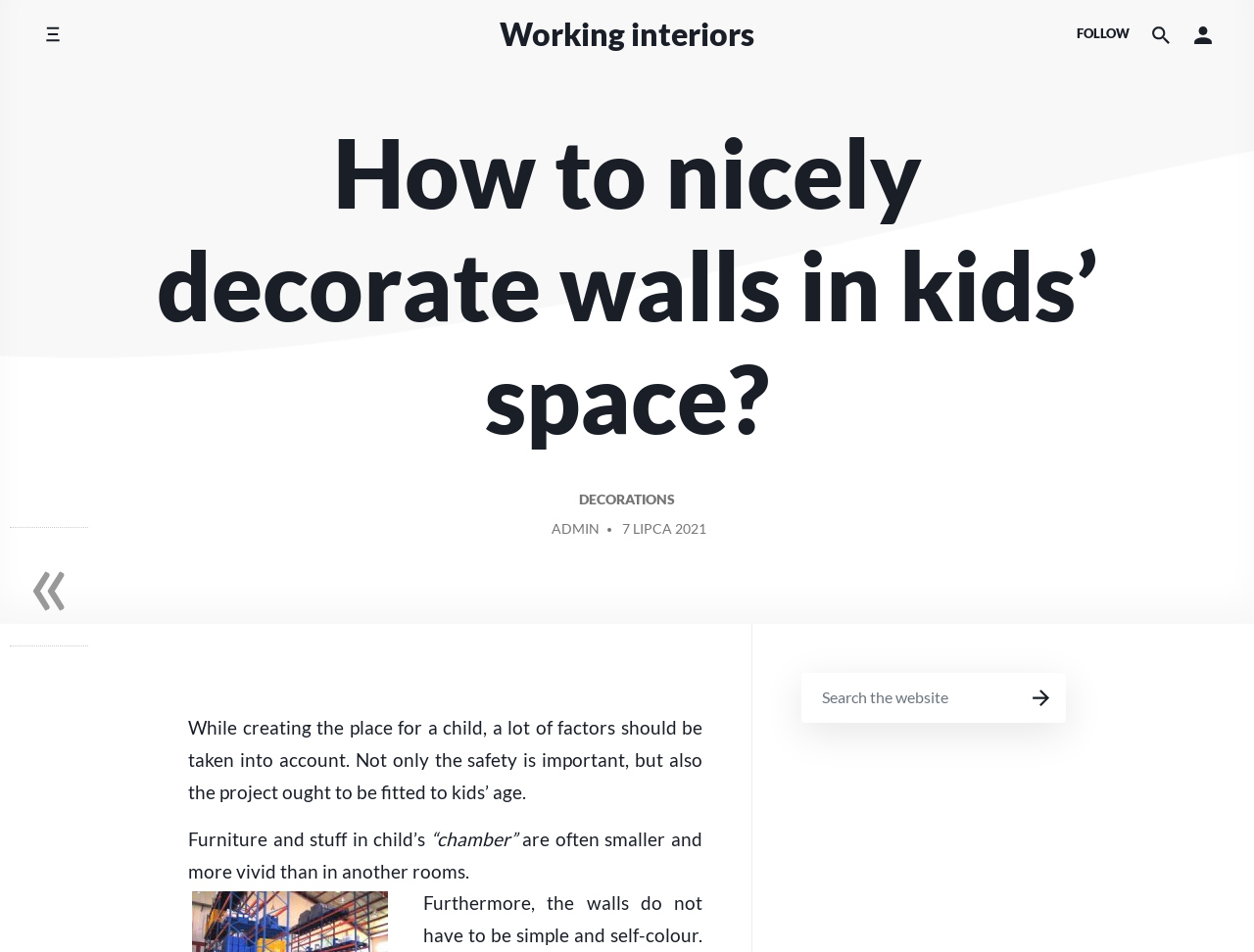Give a one-word or phrase response to the following question: What is the purpose of the search box?

To search the website